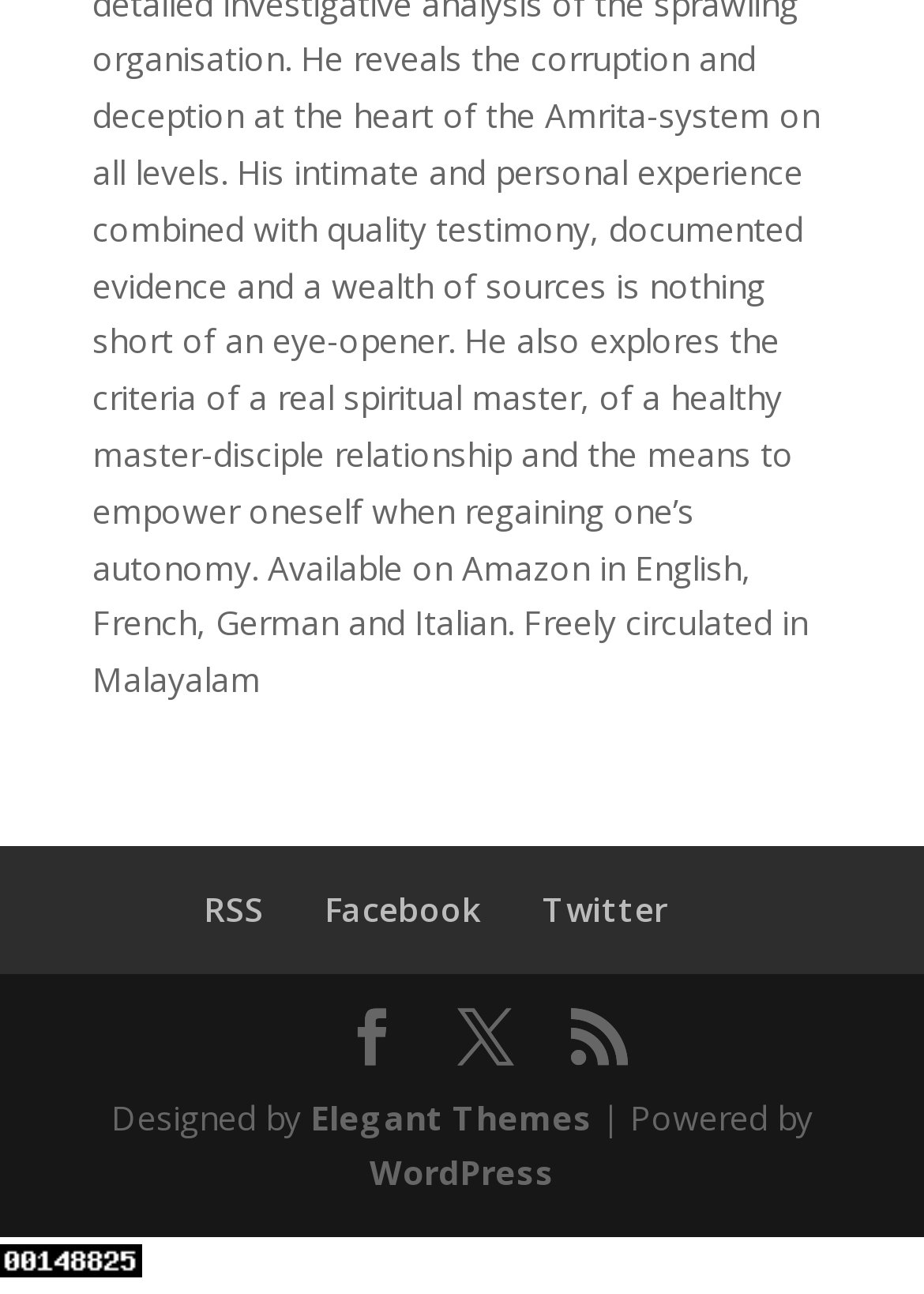Please identify the bounding box coordinates of the element's region that should be clicked to execute the following instruction: "Check Twitter updates". The bounding box coordinates must be four float numbers between 0 and 1, i.e., [left, top, right, bottom].

[0.587, 0.685, 0.723, 0.72]